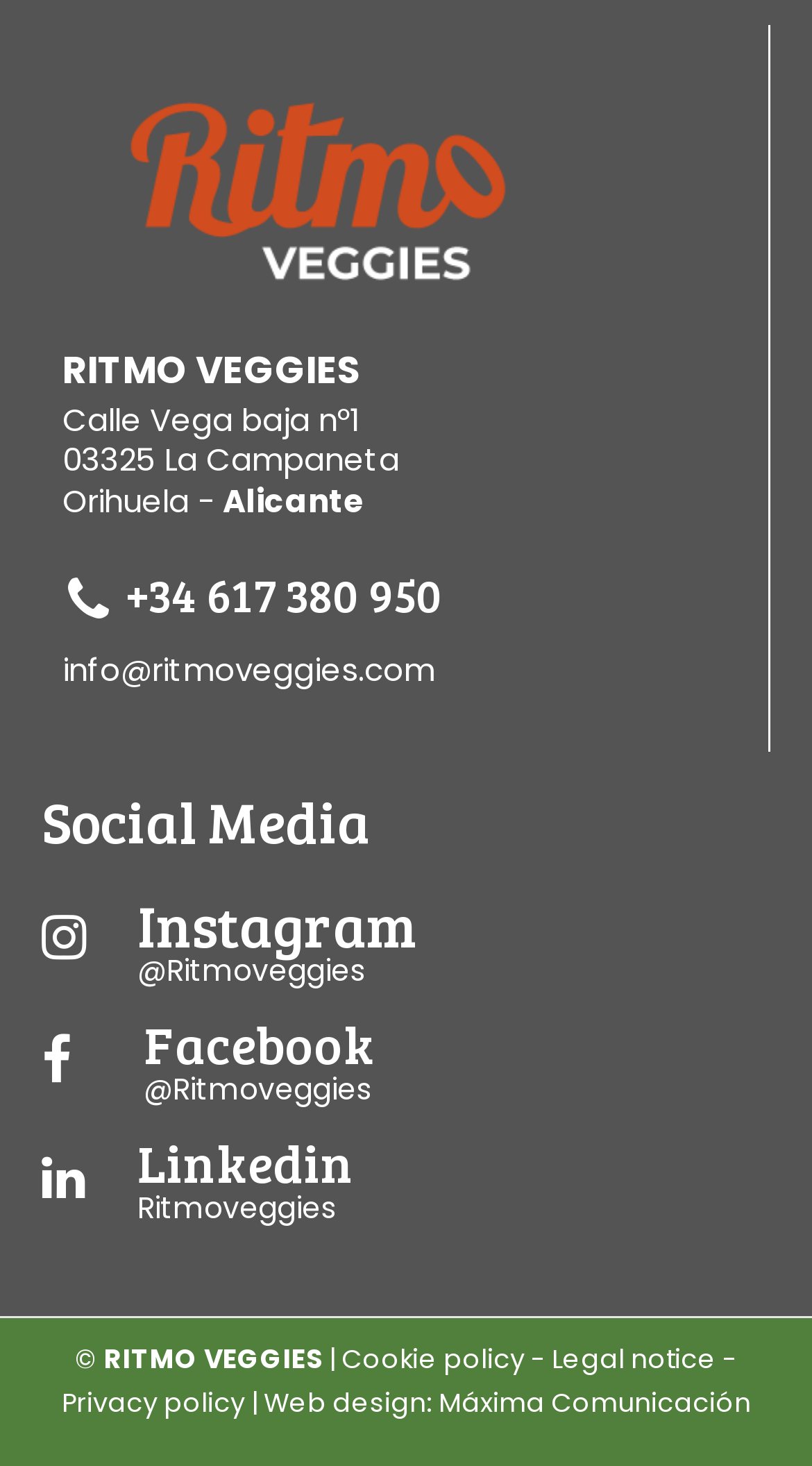Who designed the company's website?
Please give a detailed and elaborate answer to the question.

The website designer's name is mentioned in the footer section of the webpage, along with a link to their website. This information is typically found in the footer section of a website, which is where users would expect to find it.